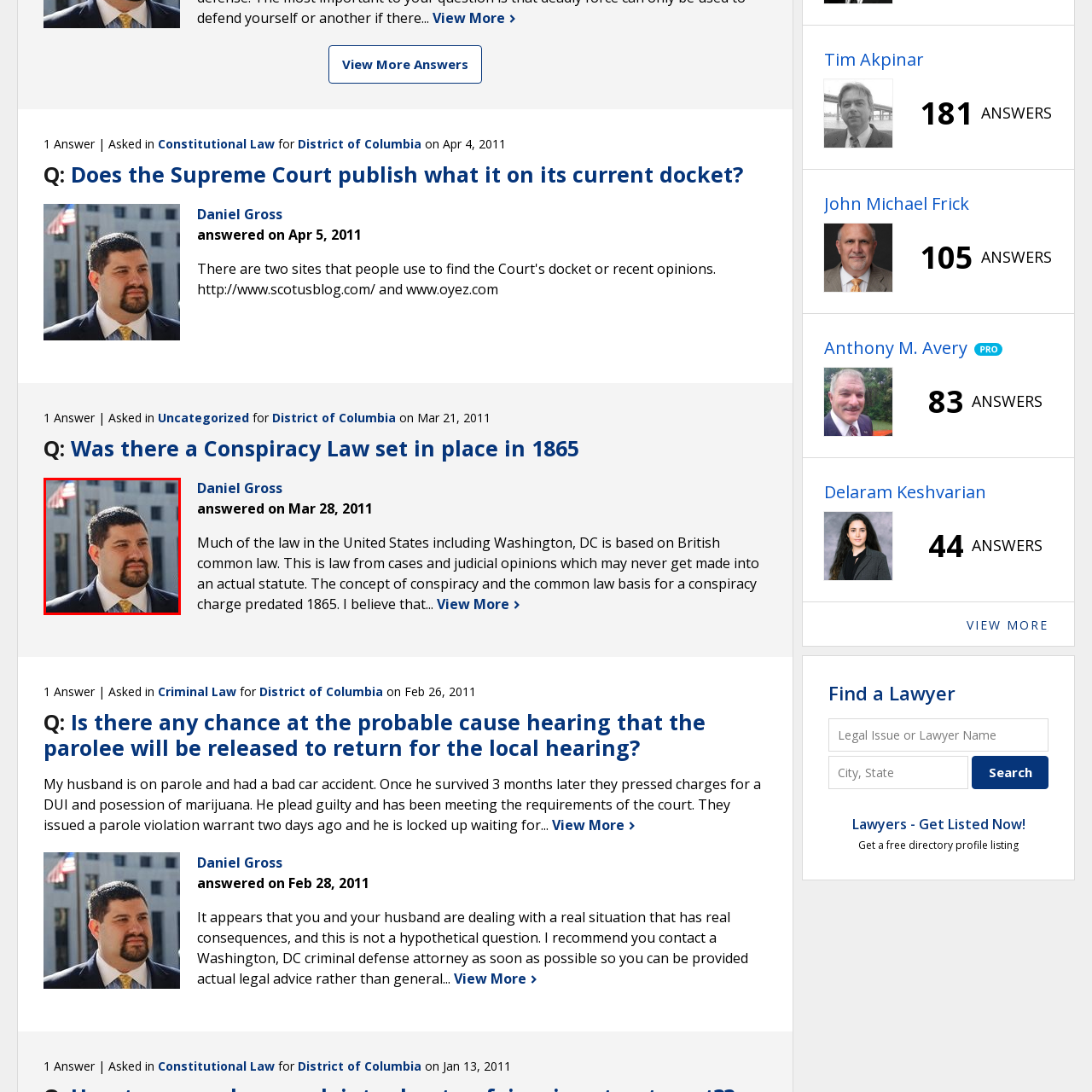View the image highlighted in red and provide one word or phrase: What is visible in the upper left corner of the frame?

the flag of the United States